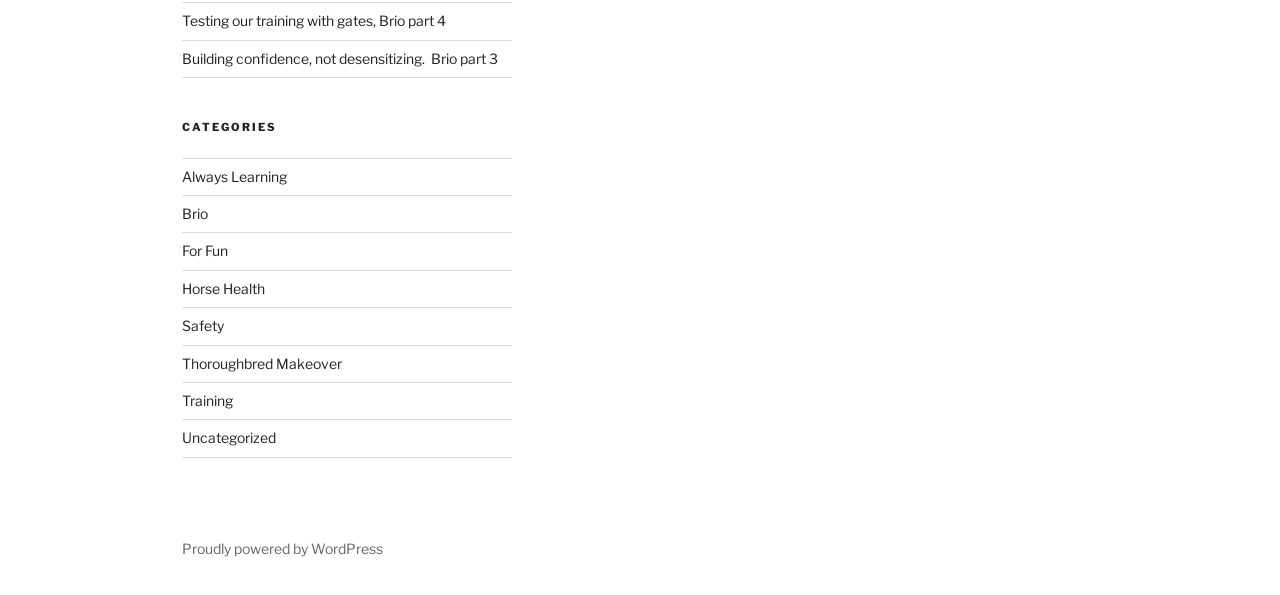Identify the bounding box for the UI element described as: "Proudly powered by WordPress". The coordinates should be four float numbers between 0 and 1, i.e., [left, top, right, bottom].

[0.142, 0.907, 0.299, 0.935]